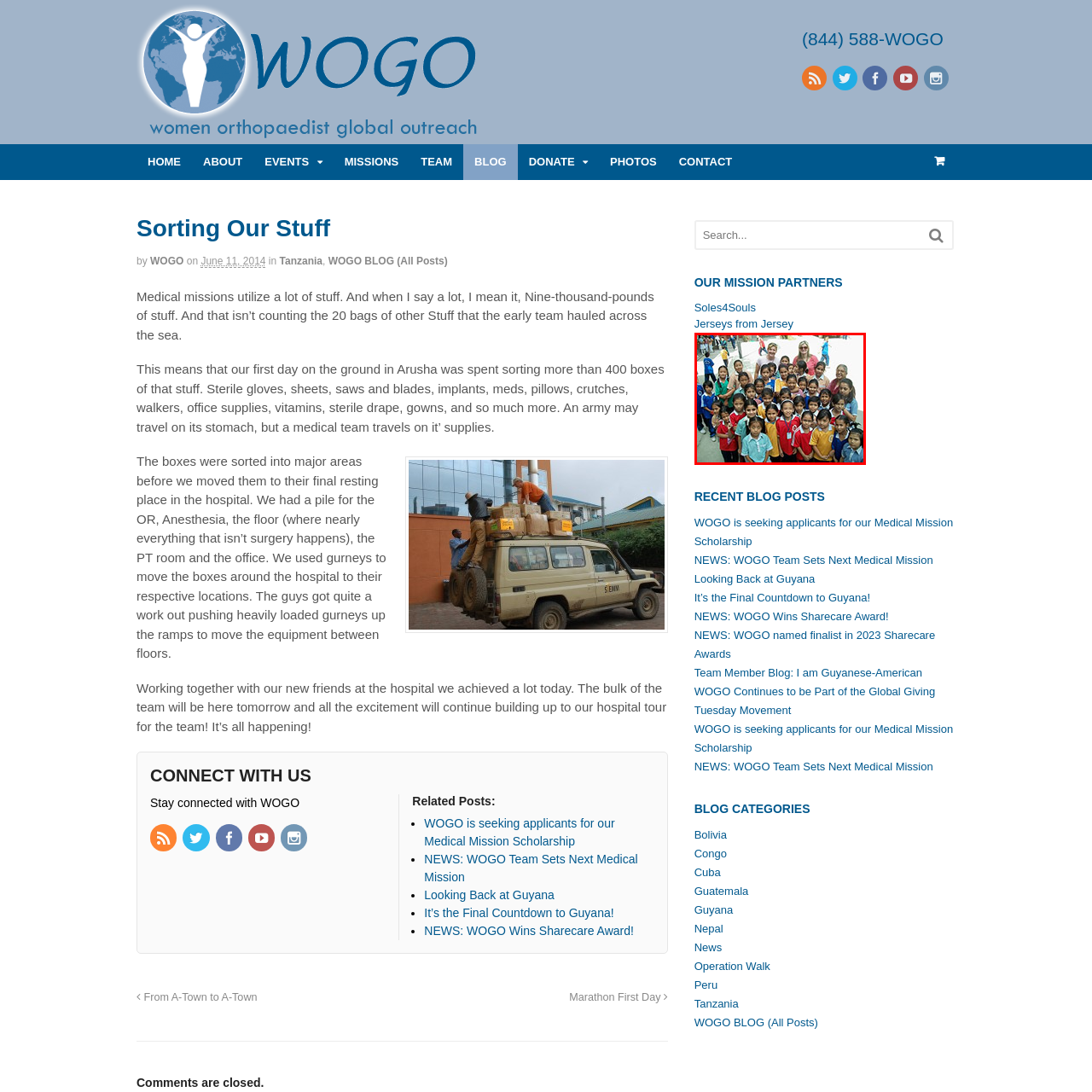Look closely at the image within the red bounding box, What is the atmosphere of the gathering? Respond with a single word or short phrase.

Supportive and engaging